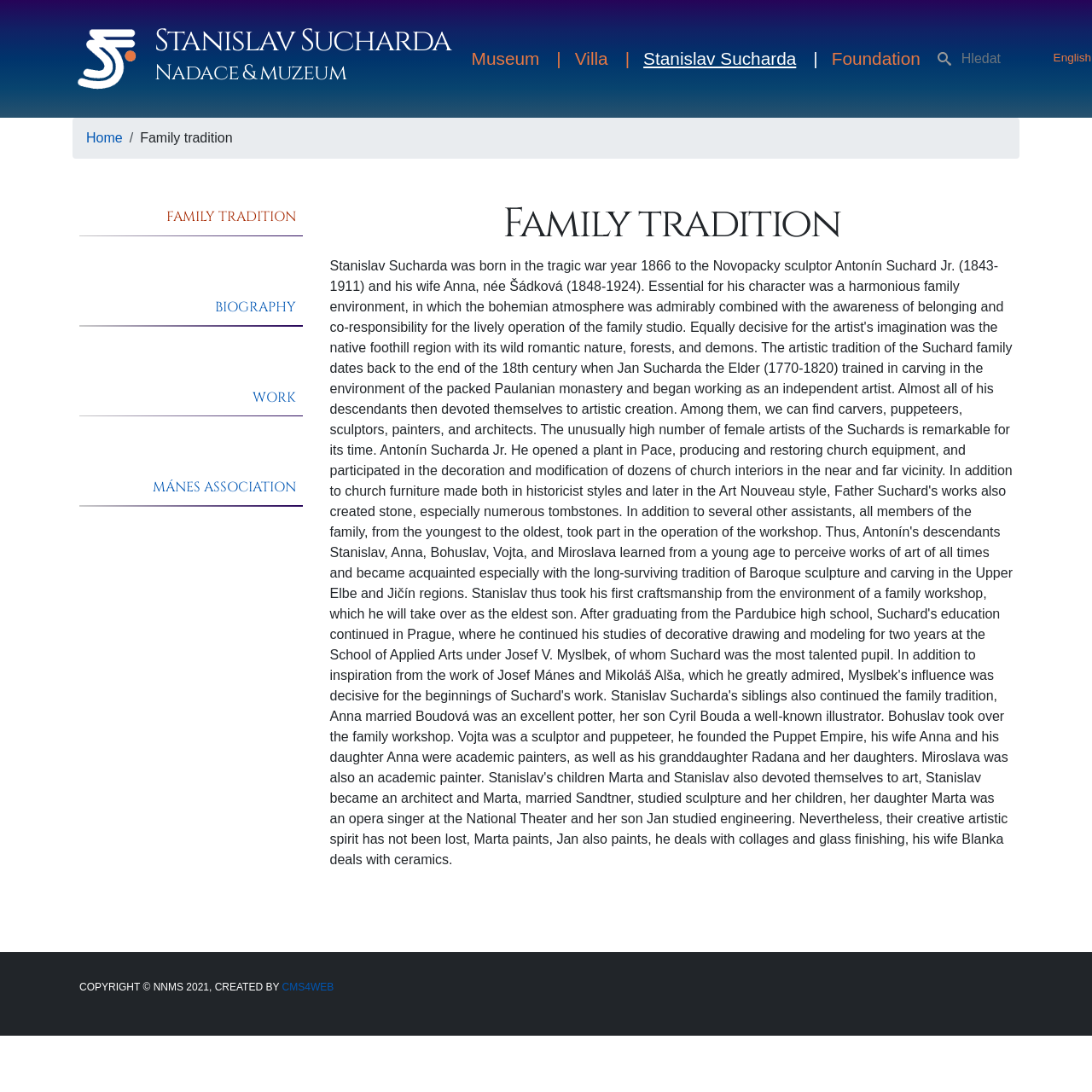What is the name of the museum?
Look at the image and construct a detailed response to the question.

The name of the museum can be found in the navigation menu, where it is listed as one of the main options. It is also mentioned in the breadcrumb navigation as 'Family tradition'.